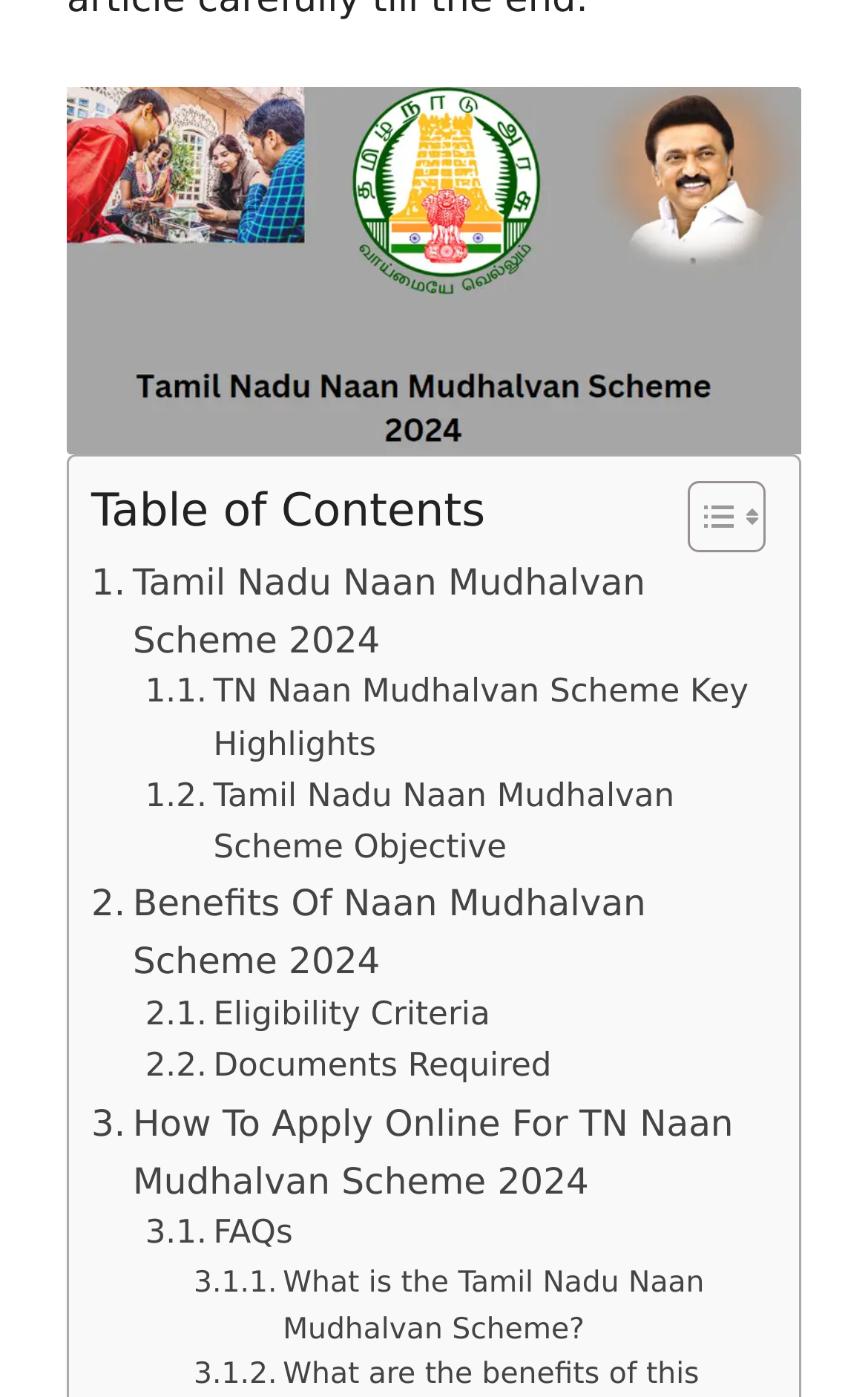What is the position of the 'Eligibility Criteria' link?
Provide a one-word or short-phrase answer based on the image.

Below 'Tamil Nadu Naan Mudhalvan Scheme Objective'